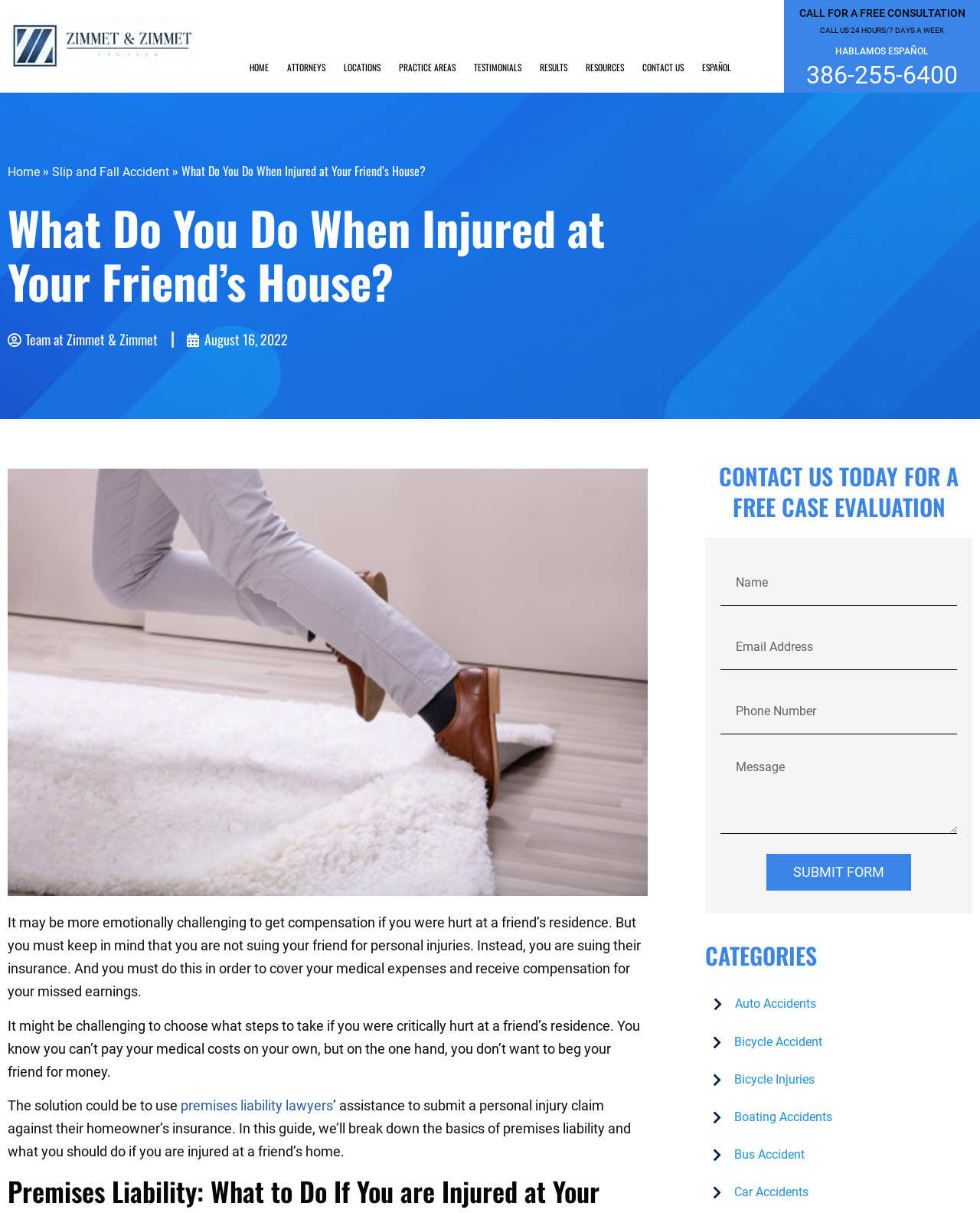Find the bounding box coordinates of the area to click in order to follow the instruction: "Click the 'SUBMIT FORM' button".

[0.782, 0.704, 0.93, 0.734]